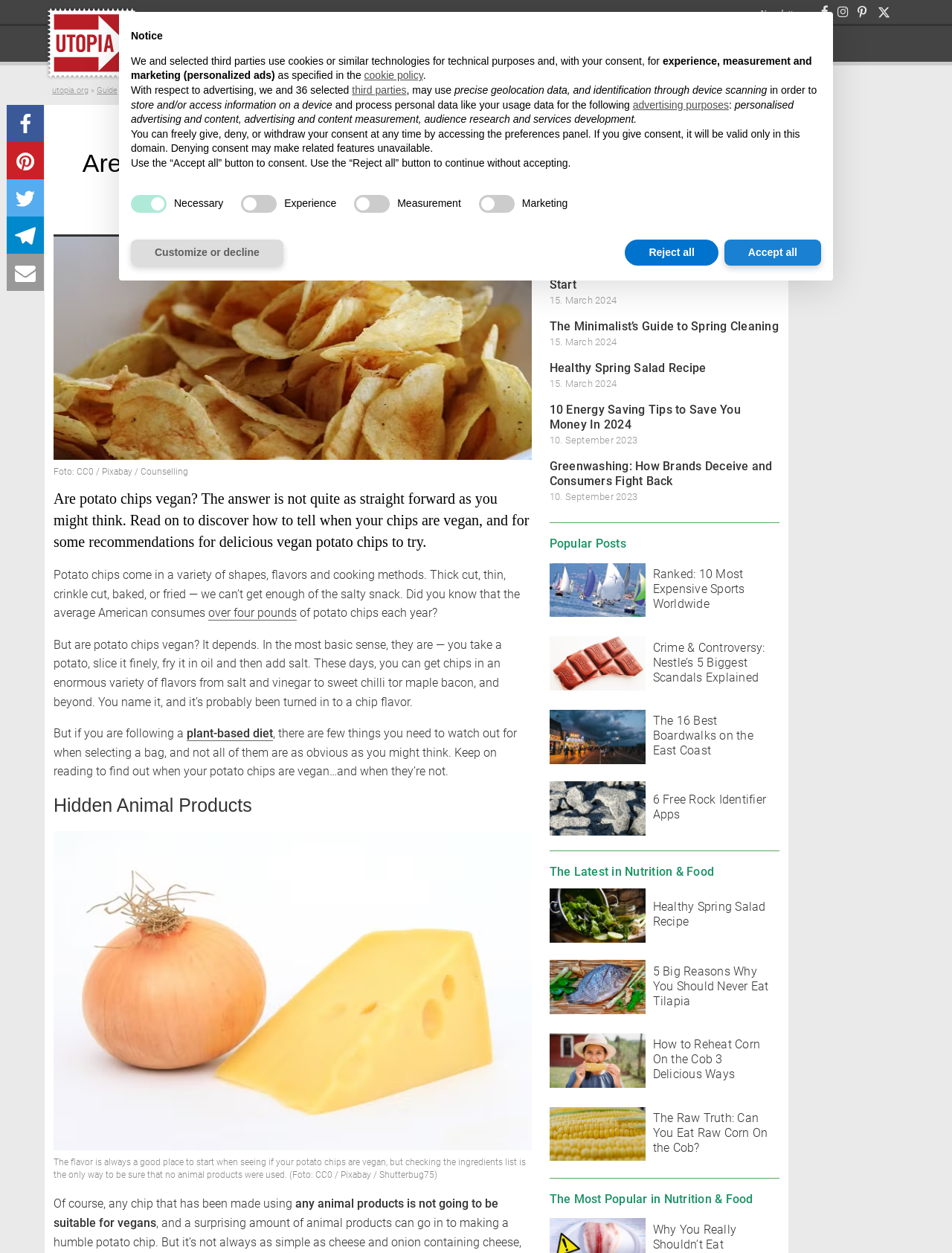Provide a one-word or short-phrase response to the question:
What is the topic of the article?

Potato chips